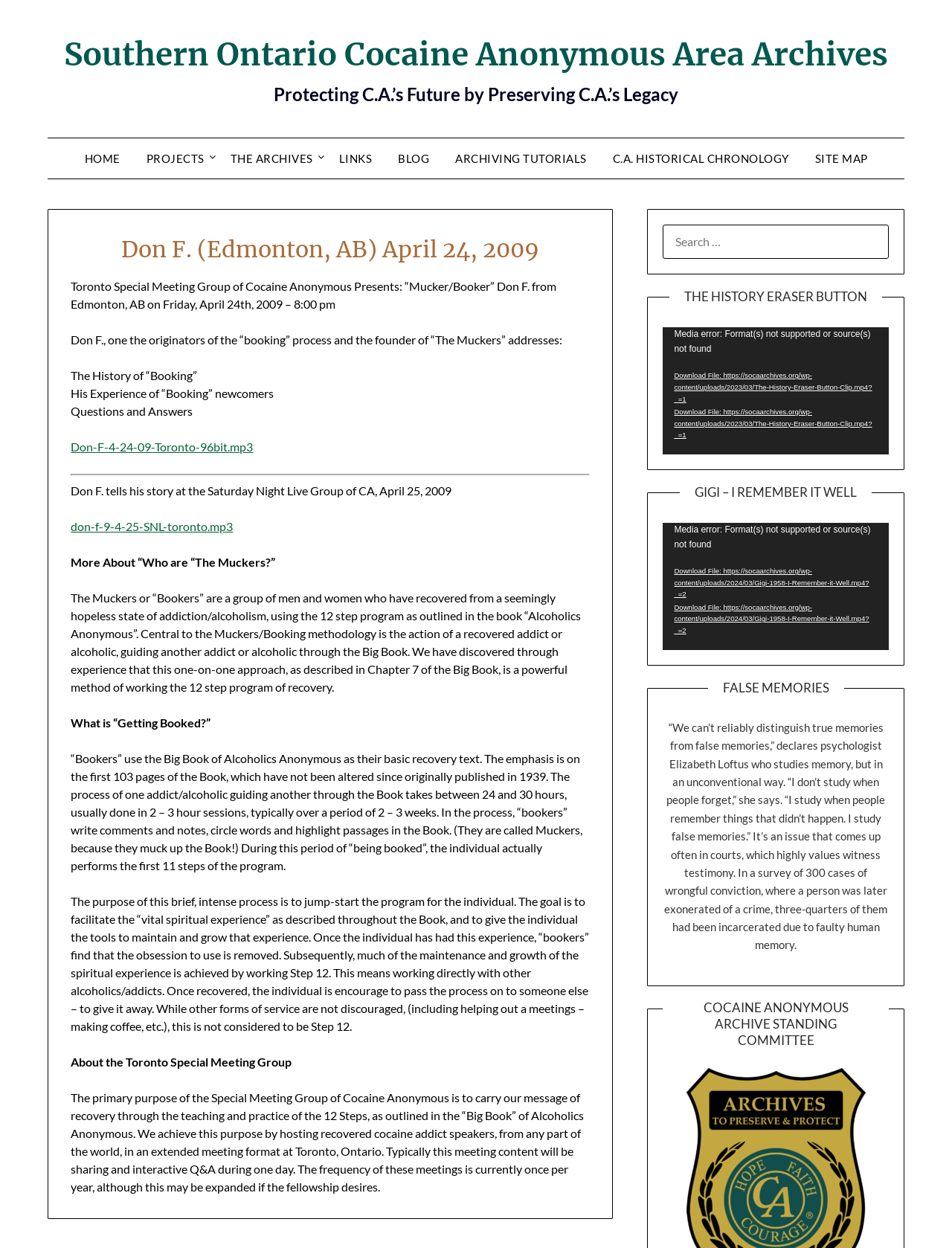Extract the bounding box coordinates for the UI element described as: "MMA Manager MOD Apk".

None